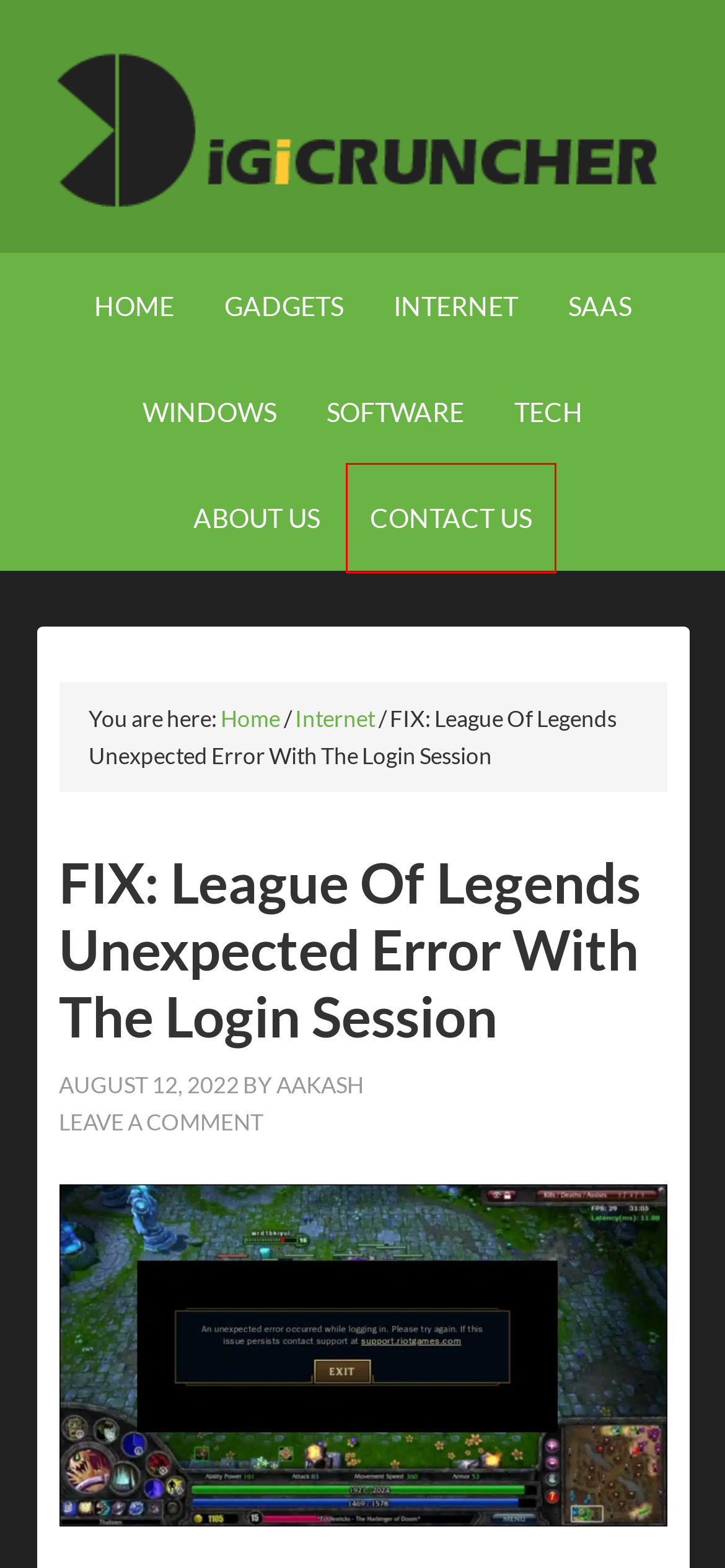Given a screenshot of a webpage with a red bounding box highlighting a UI element, determine which webpage description best matches the new webpage that appears after clicking the highlighted element. Here are the candidates:
A. league of legends unexpected error with the login session Archives - DigiCruncher
B. Internet Archives - DigiCruncher
C. Gadgets Archives - DigiCruncher
D. Windows Archives - DigiCruncher
E. DigiCruncher - Crunching Digital Bytes
F. Contact Us
G. Tech Archives - DigiCruncher
H. Software Archives - DigiCruncher

F